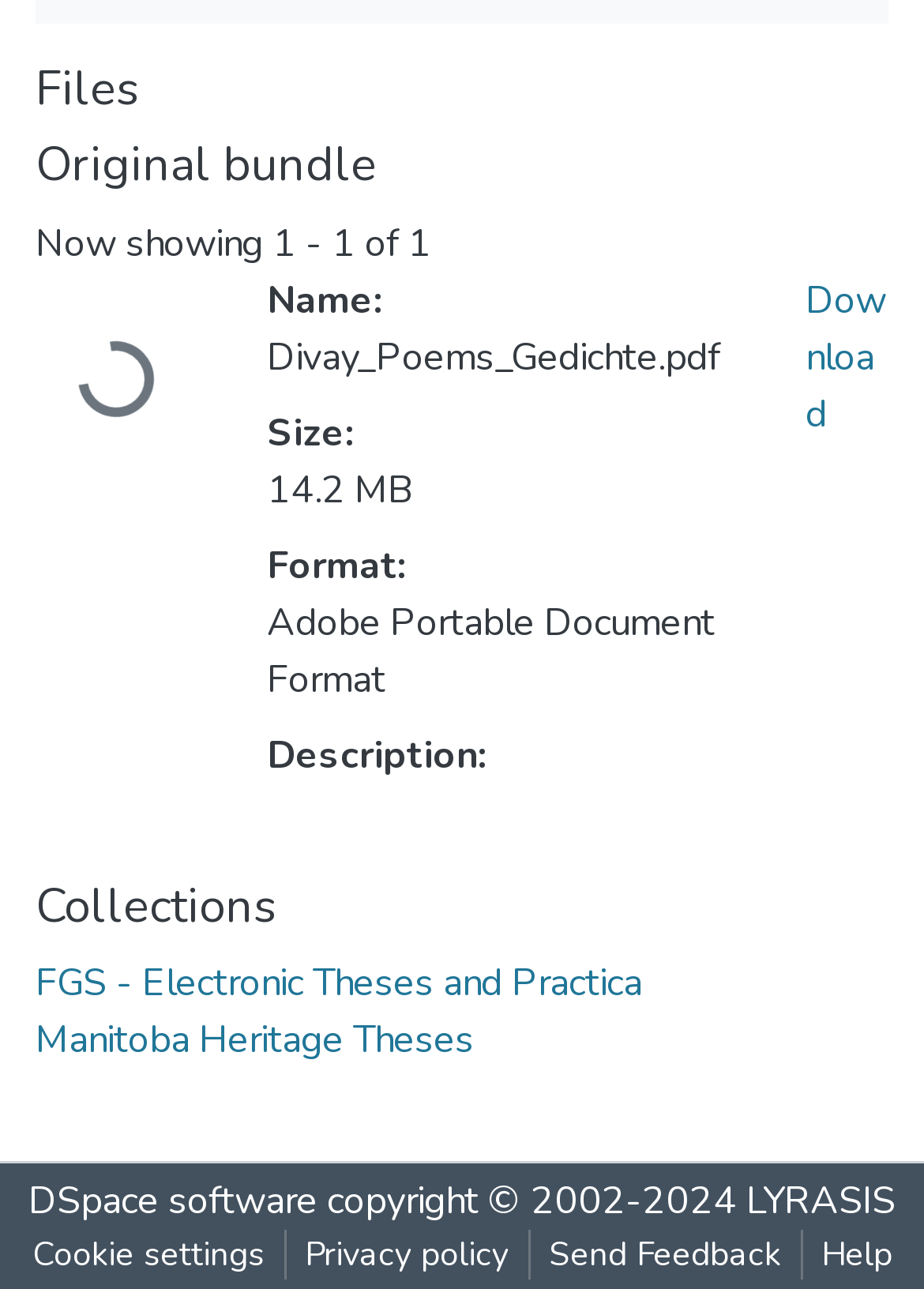What is the size of the file?
Please give a detailed and thorough answer to the question, covering all relevant points.

I found the answer by looking at the description list detail element that contains the text '14.2 MB', which is located under the 'Size:' term.